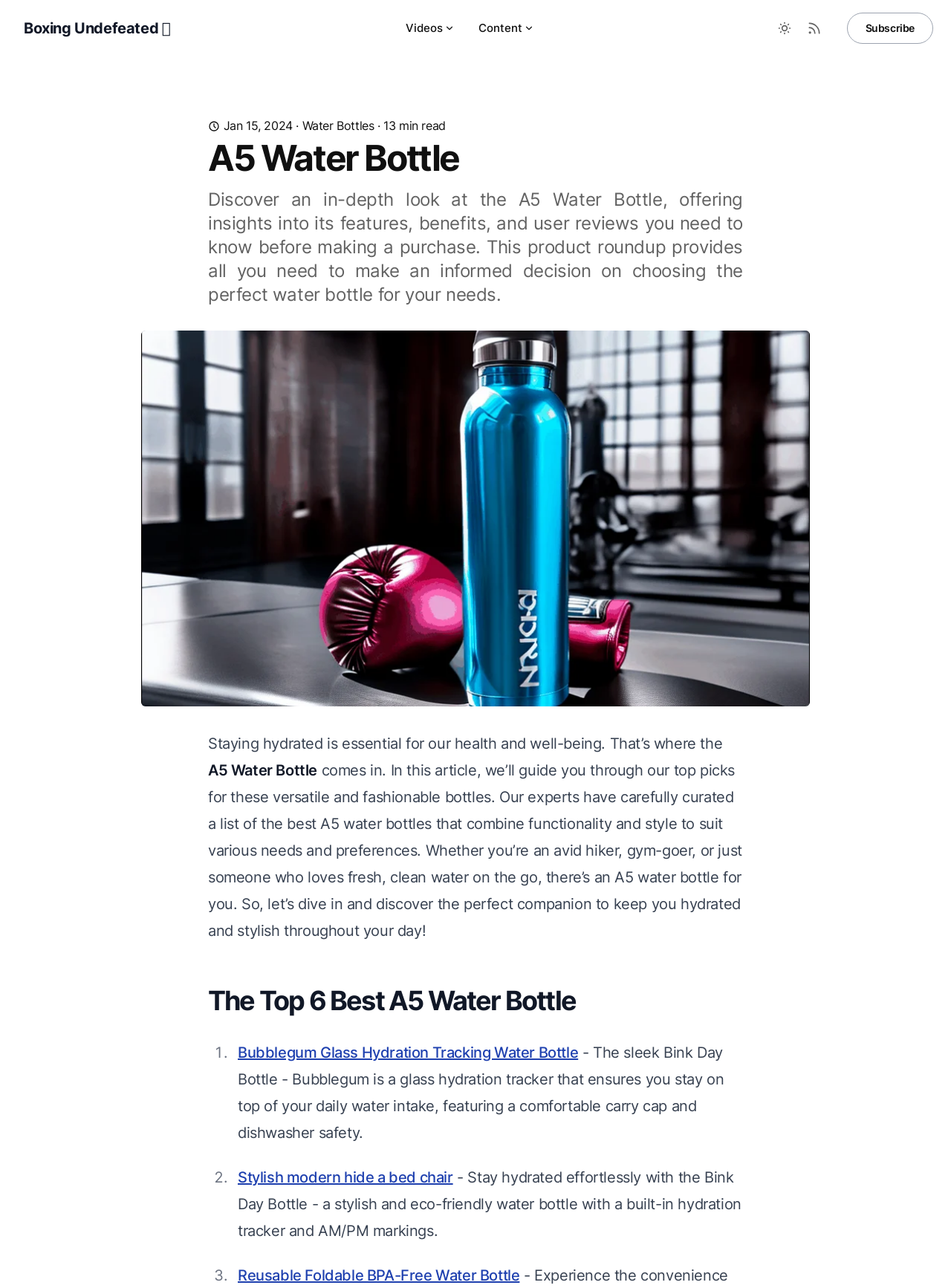Look at the image and give a detailed response to the following question: What is the format of the article?

The article is presented in a product roundup format, which provides an in-depth look at the A5 water bottle, including its features, benefits, and user reviews, to help users make an informed decision when choosing a water bottle.